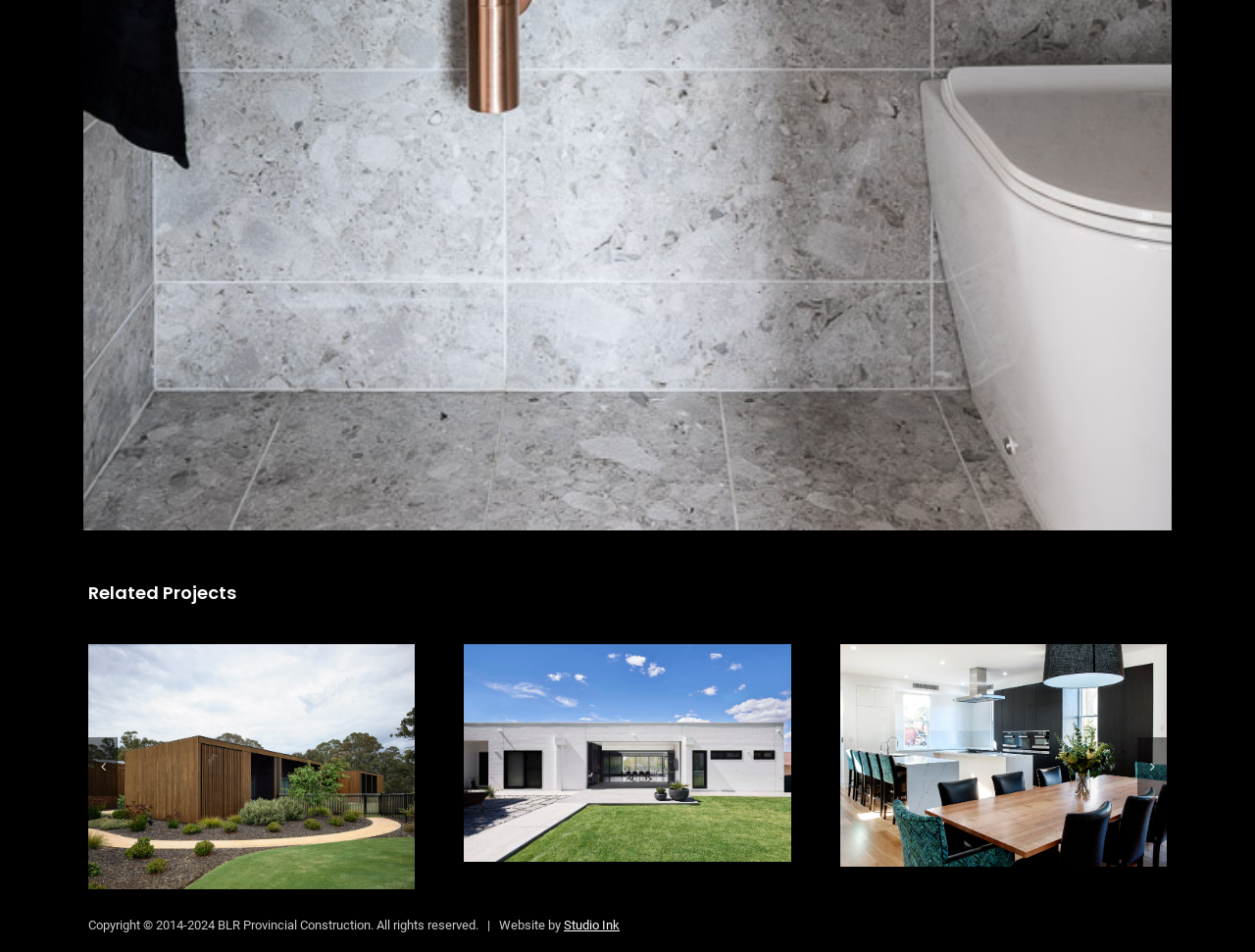Who designed the website?
Provide a fully detailed and comprehensive answer to the question.

The website was designed by 'Studio Ink' which is mentioned in the footer section with the bounding box coordinates [0.449, 0.964, 0.494, 0.979].